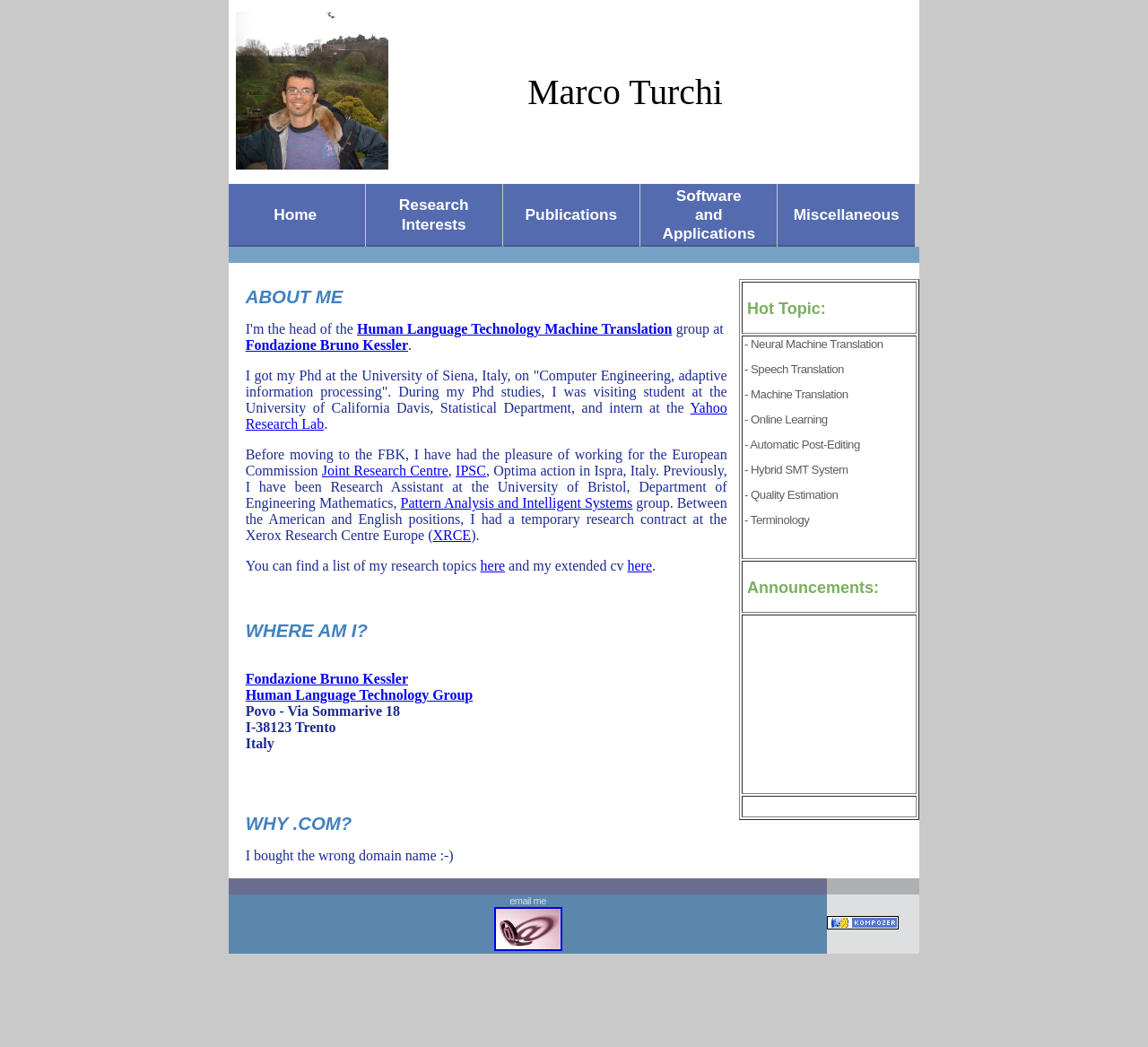Please determine the bounding box coordinates, formatted as (top-left x, top-left y, bottom-right x, bottom-right y), with all values as floating point numbers between 0 and 1. Identify the bounding box of the region described as: Joint Research Centre

[0.28, 0.442, 0.39, 0.457]